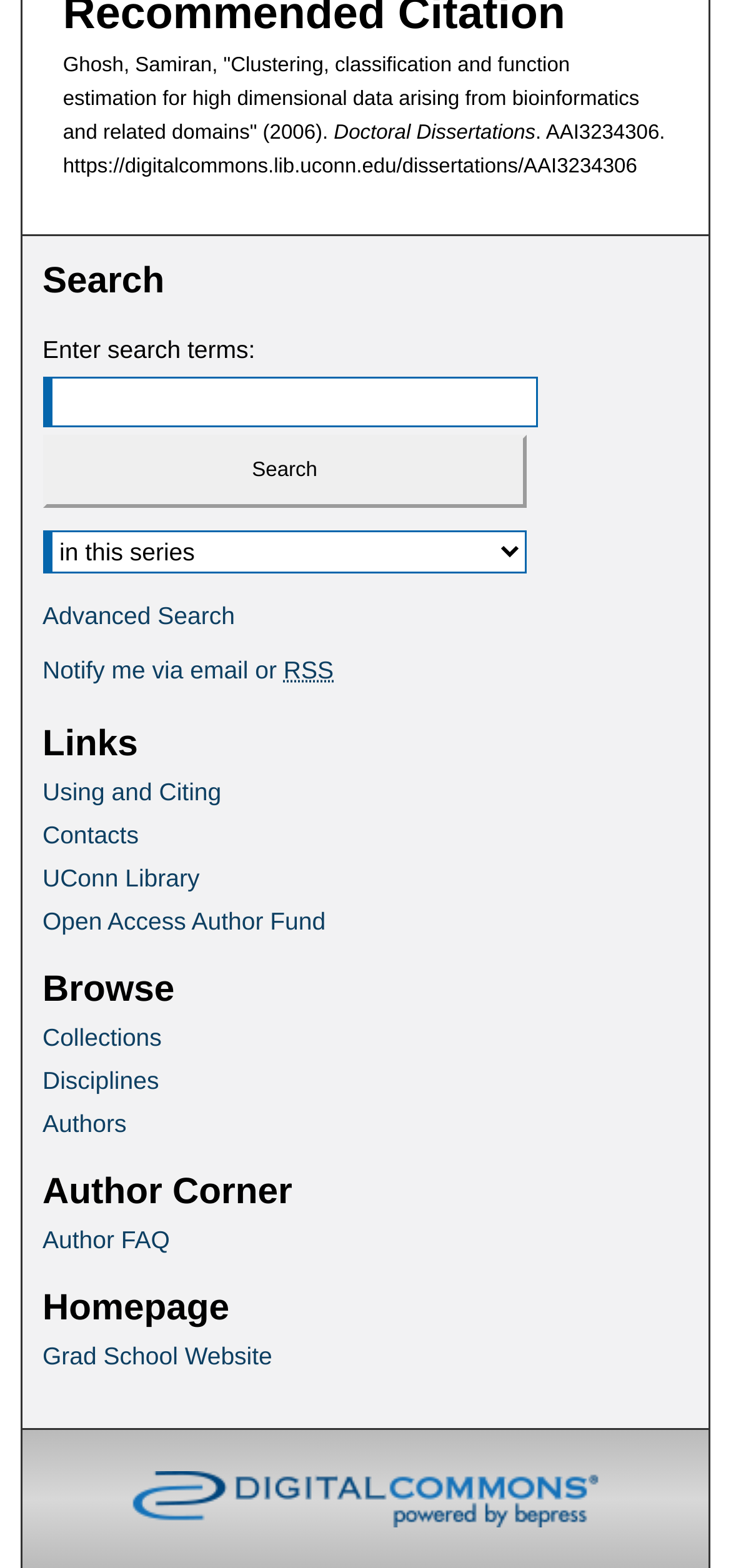Find the bounding box coordinates of the element I should click to carry out the following instruction: "Visit UConn Library".

[0.058, 0.498, 0.674, 0.516]